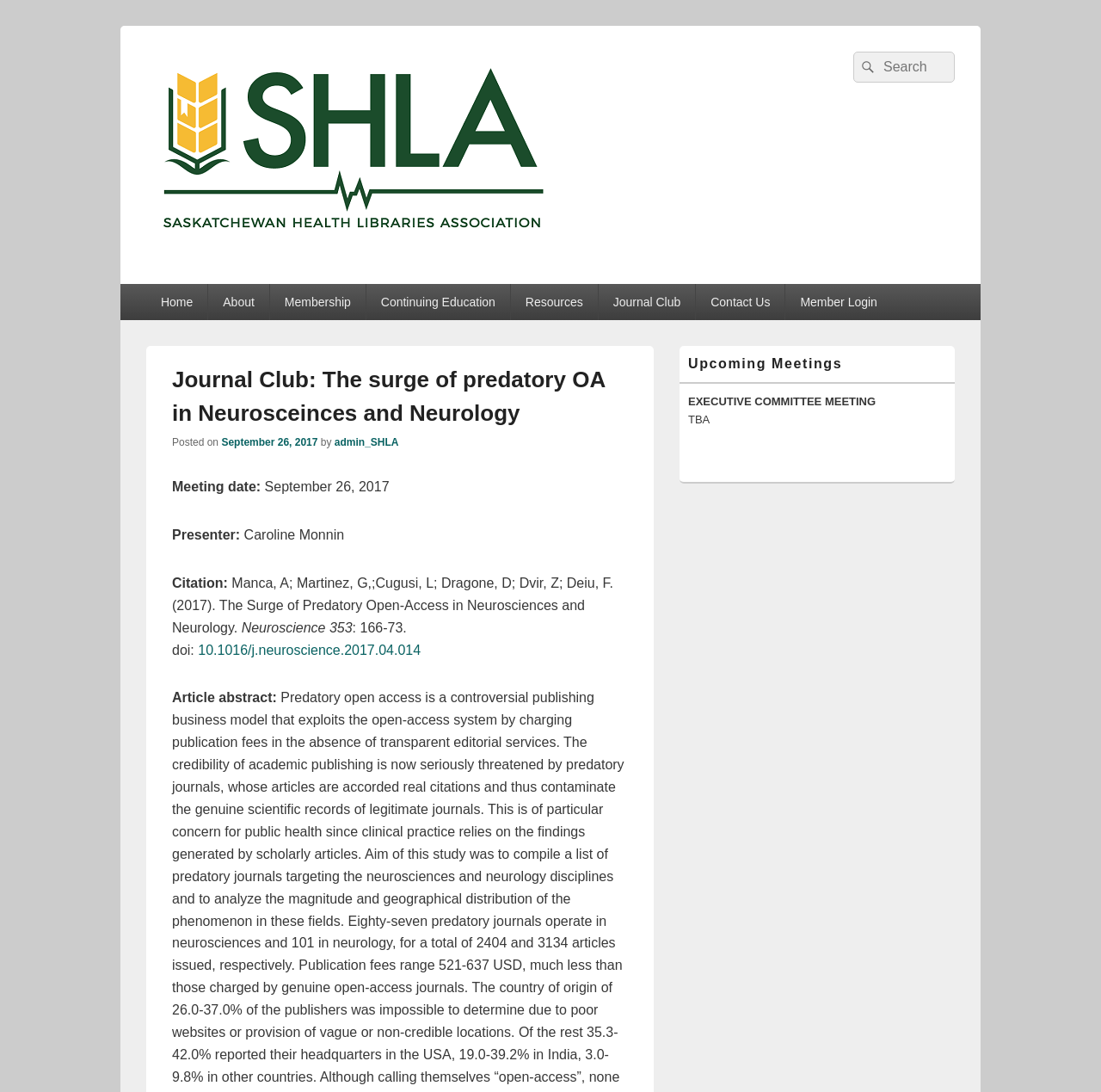Kindly determine the bounding box coordinates for the clickable area to achieve the given instruction: "Read the article abstract".

[0.156, 0.632, 0.255, 0.646]